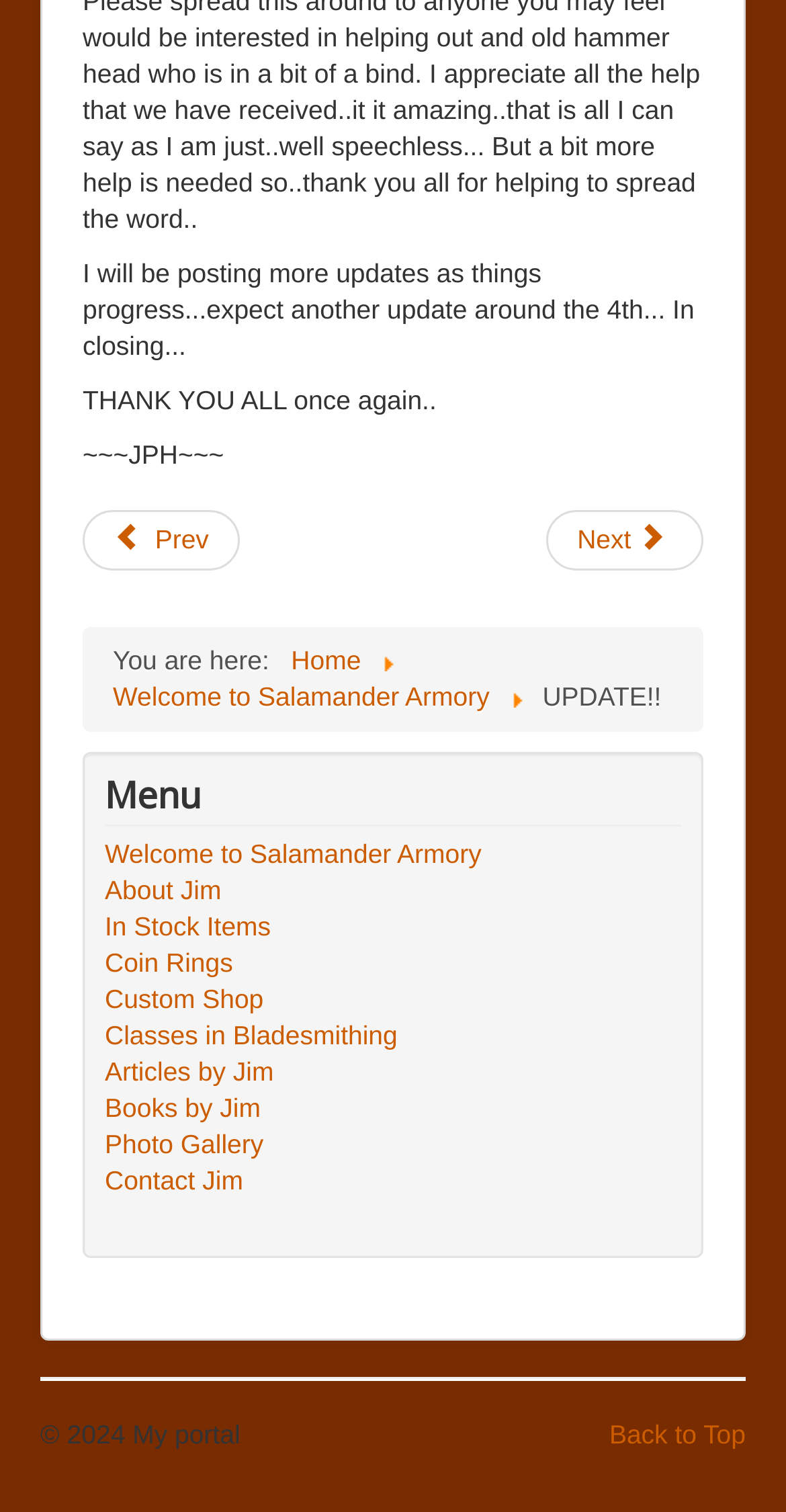What is the copyright year?
Please provide a detailed answer to the question.

The copyright year is mentioned at the bottom of the webpage, in the static text element '© 2024 My portal'.